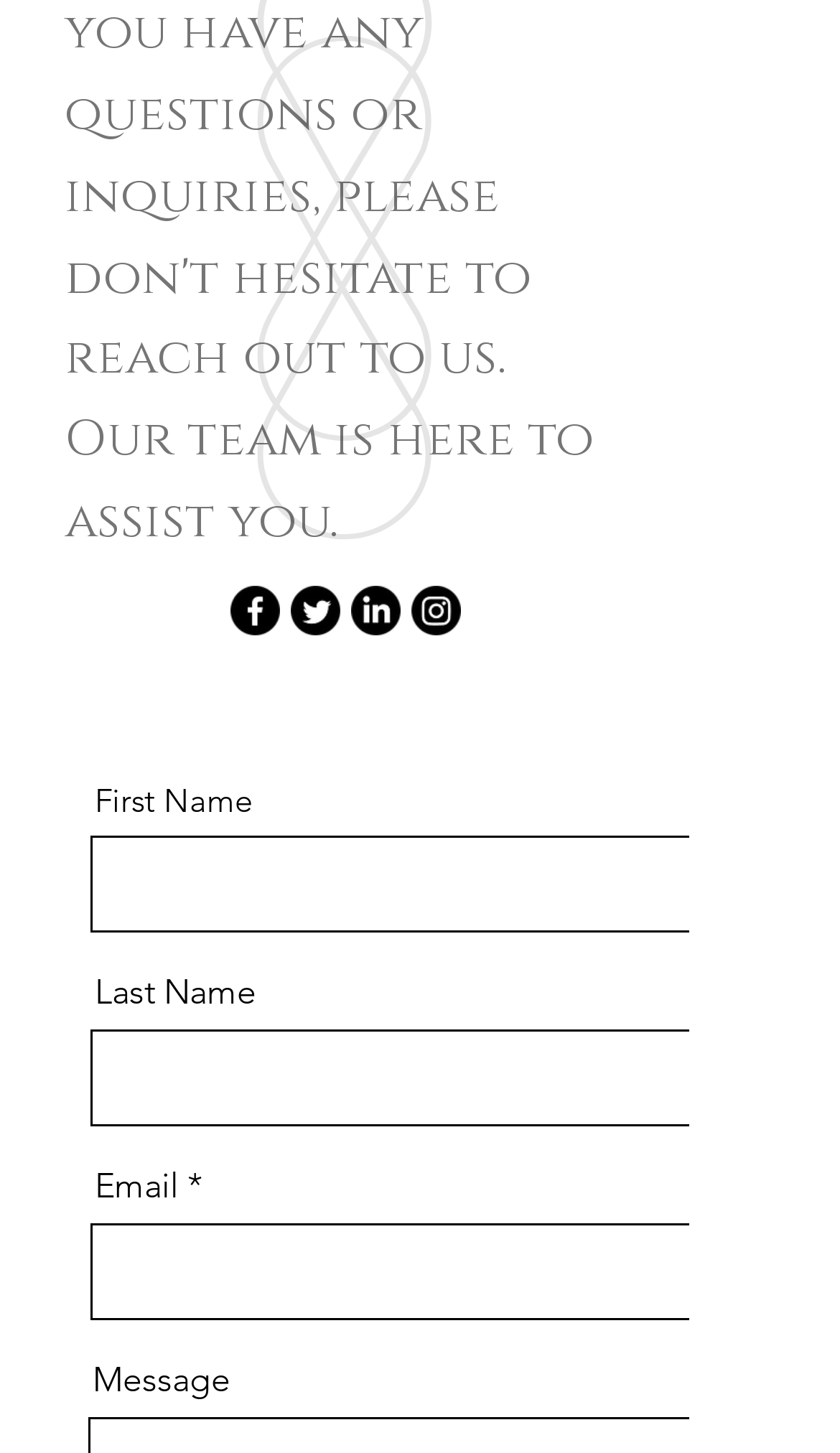What is the position of the 'Last Name' field?
Please use the visual content to give a single word or phrase answer.

Below 'First Name'